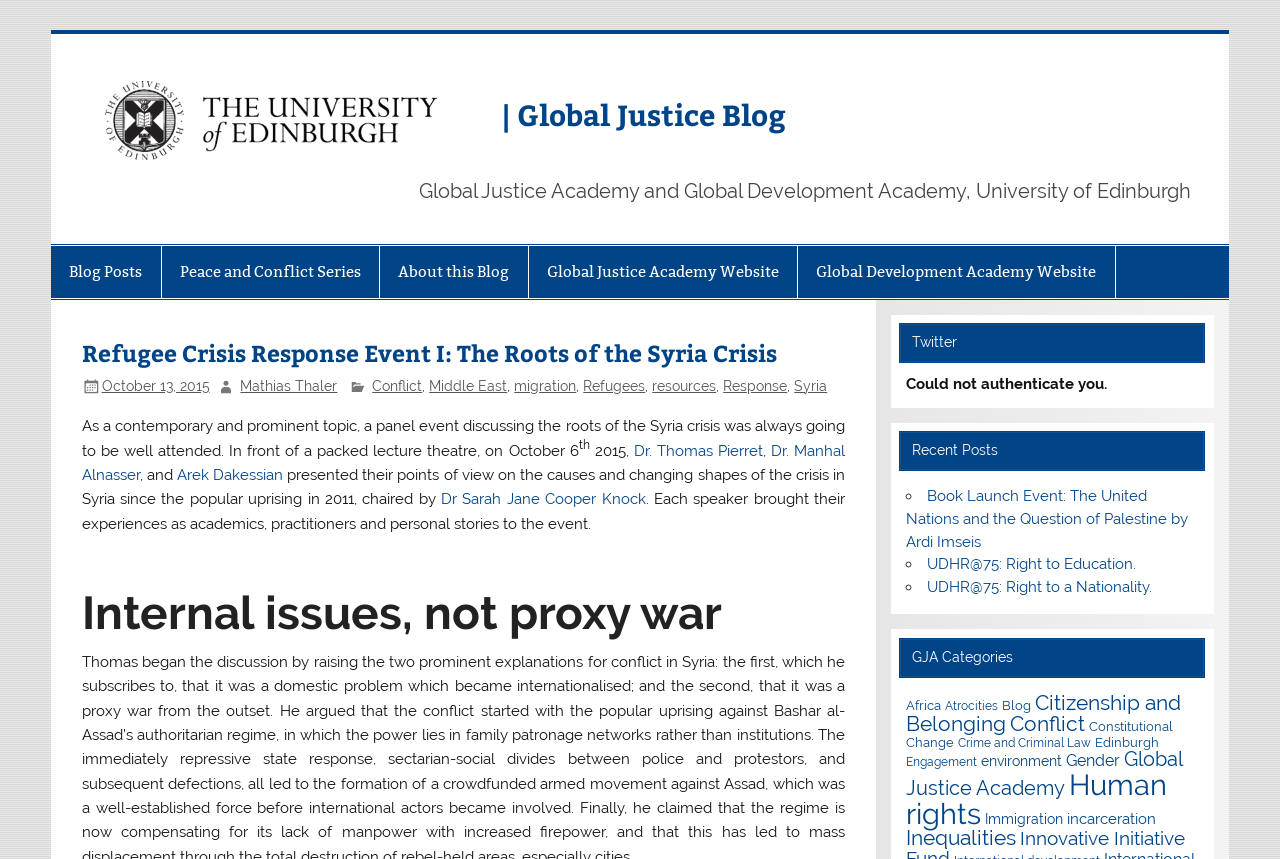What is the name of the university?
Carefully analyze the image and provide a thorough answer to the question.

I found the answer by looking at the top-left corner of the webpage, where the university's logo and name are displayed.